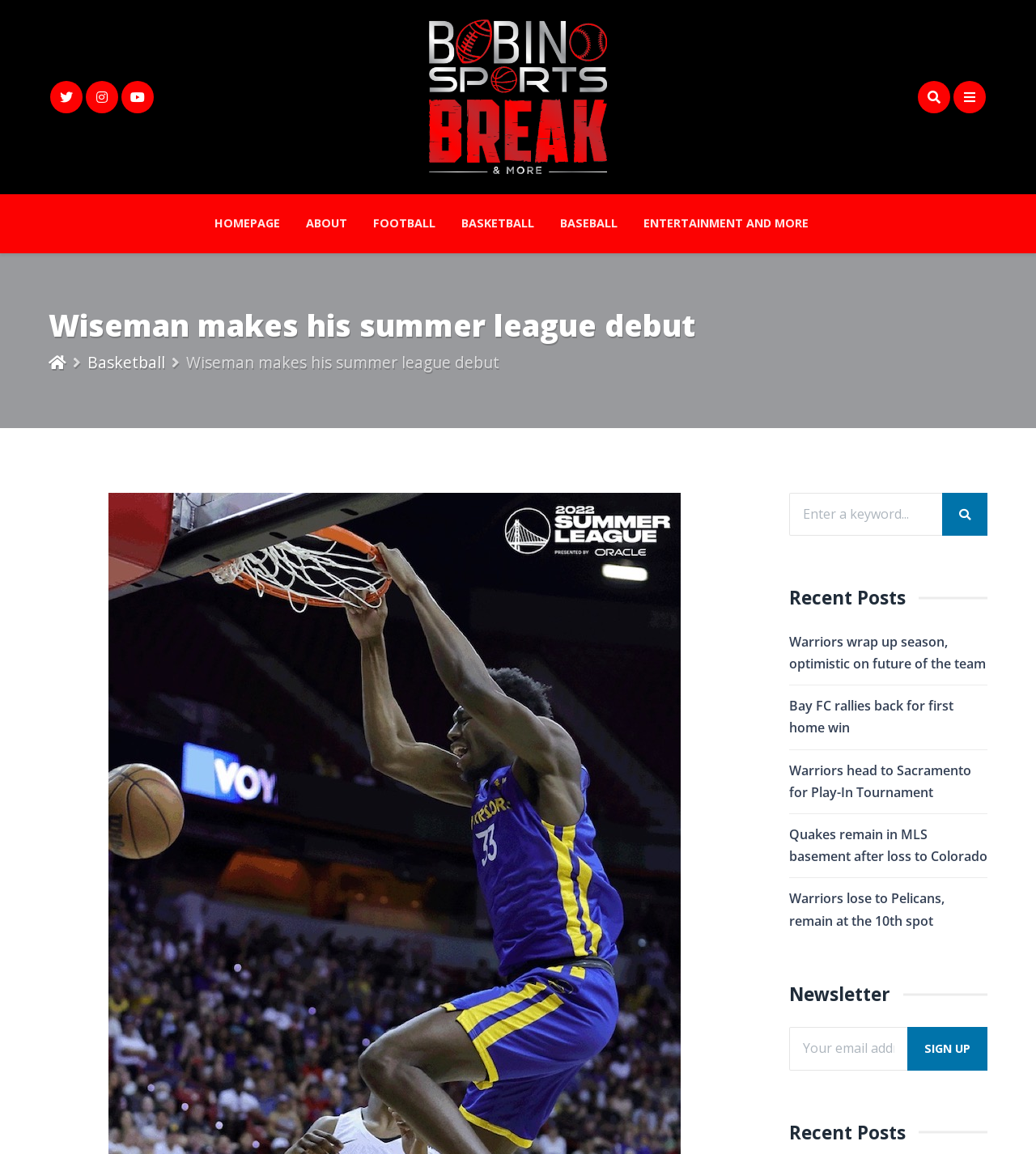Please indicate the bounding box coordinates for the clickable area to complete the following task: "Sign up for the newsletter". The coordinates should be specified as four float numbers between 0 and 1, i.e., [left, top, right, bottom].

[0.876, 0.89, 0.953, 0.927]